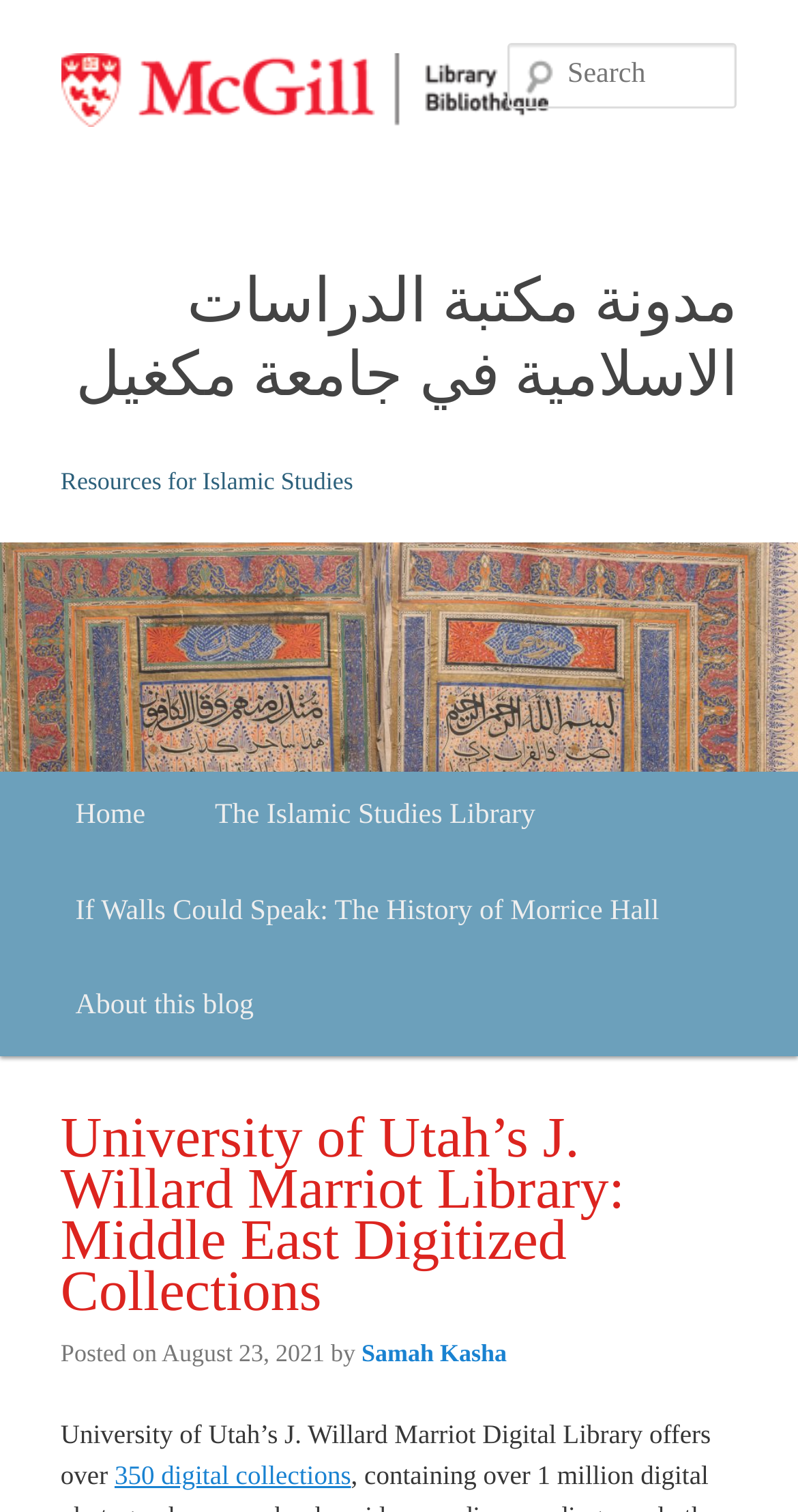Identify the bounding box coordinates of the area that should be clicked in order to complete the given instruction: "Visit the Islamic Studies Library". The bounding box coordinates should be four float numbers between 0 and 1, i.e., [left, top, right, bottom].

[0.226, 0.509, 0.715, 0.572]